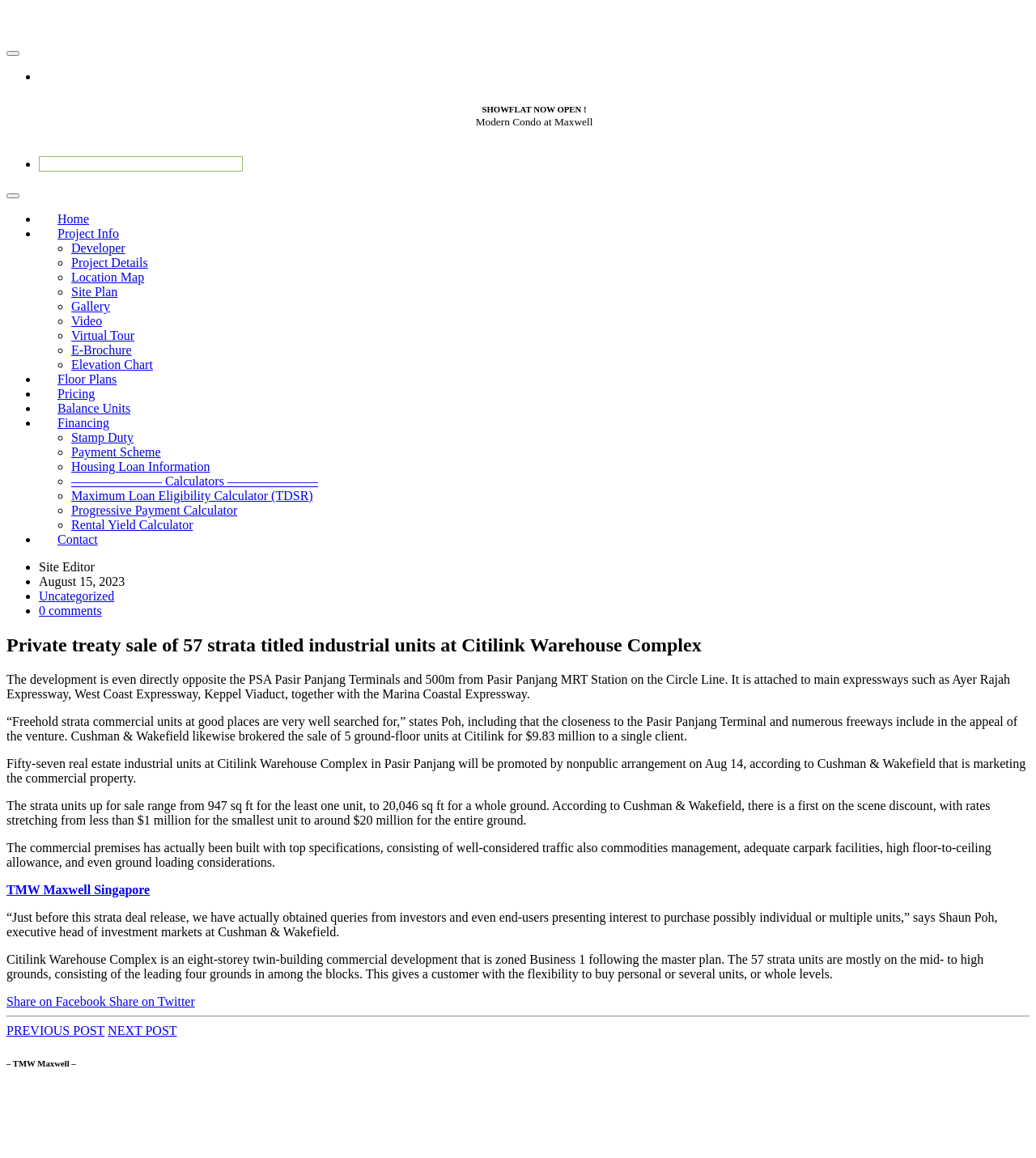Please answer the following question using a single word or phrase: 
What is the name of the condominium?

TMW Maxwell